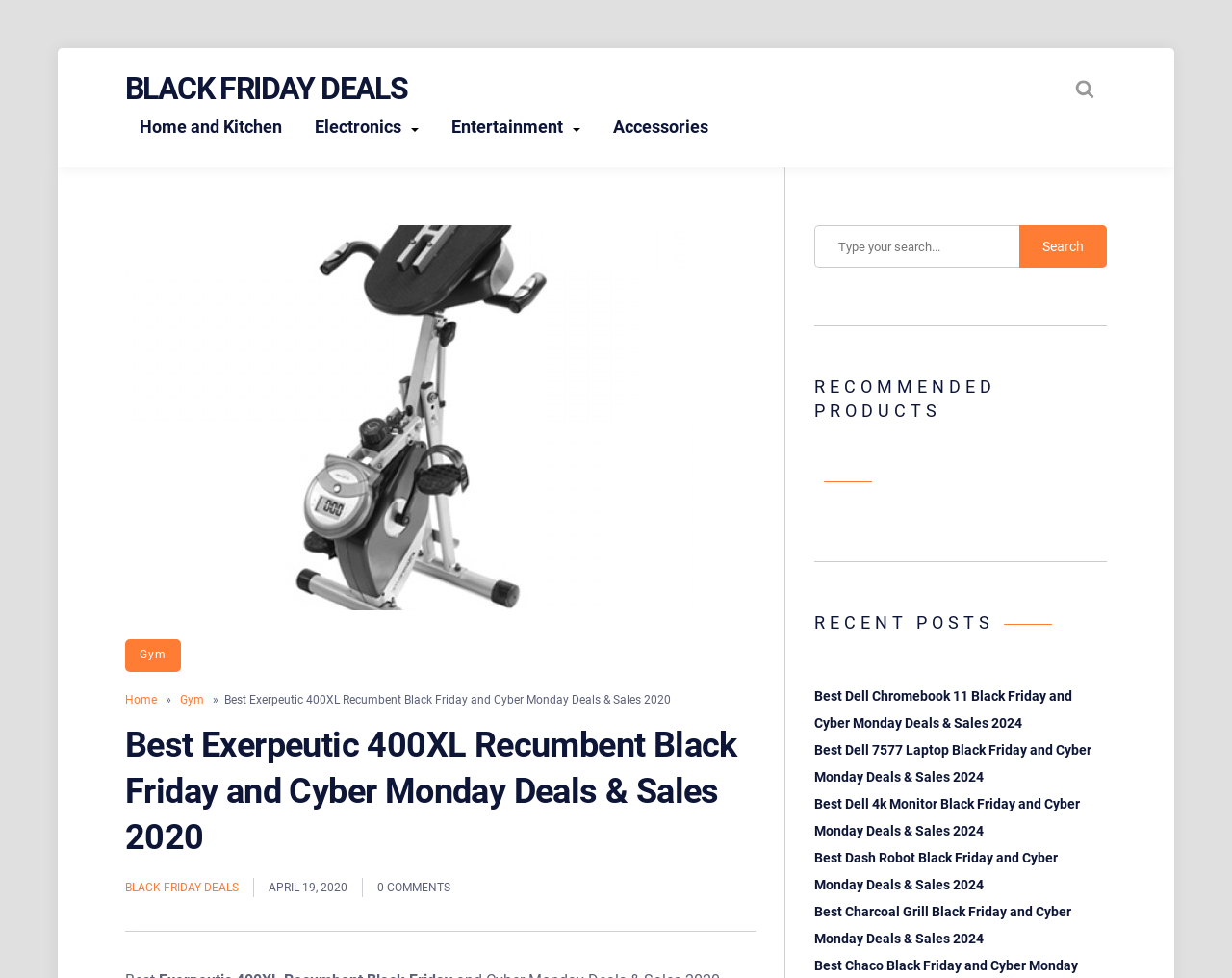Locate the bounding box coordinates of the area that needs to be clicked to fulfill the following instruction: "Search for a product". The coordinates should be in the format of four float numbers between 0 and 1, namely [left, top, right, bottom].

[0.661, 0.23, 0.898, 0.274]